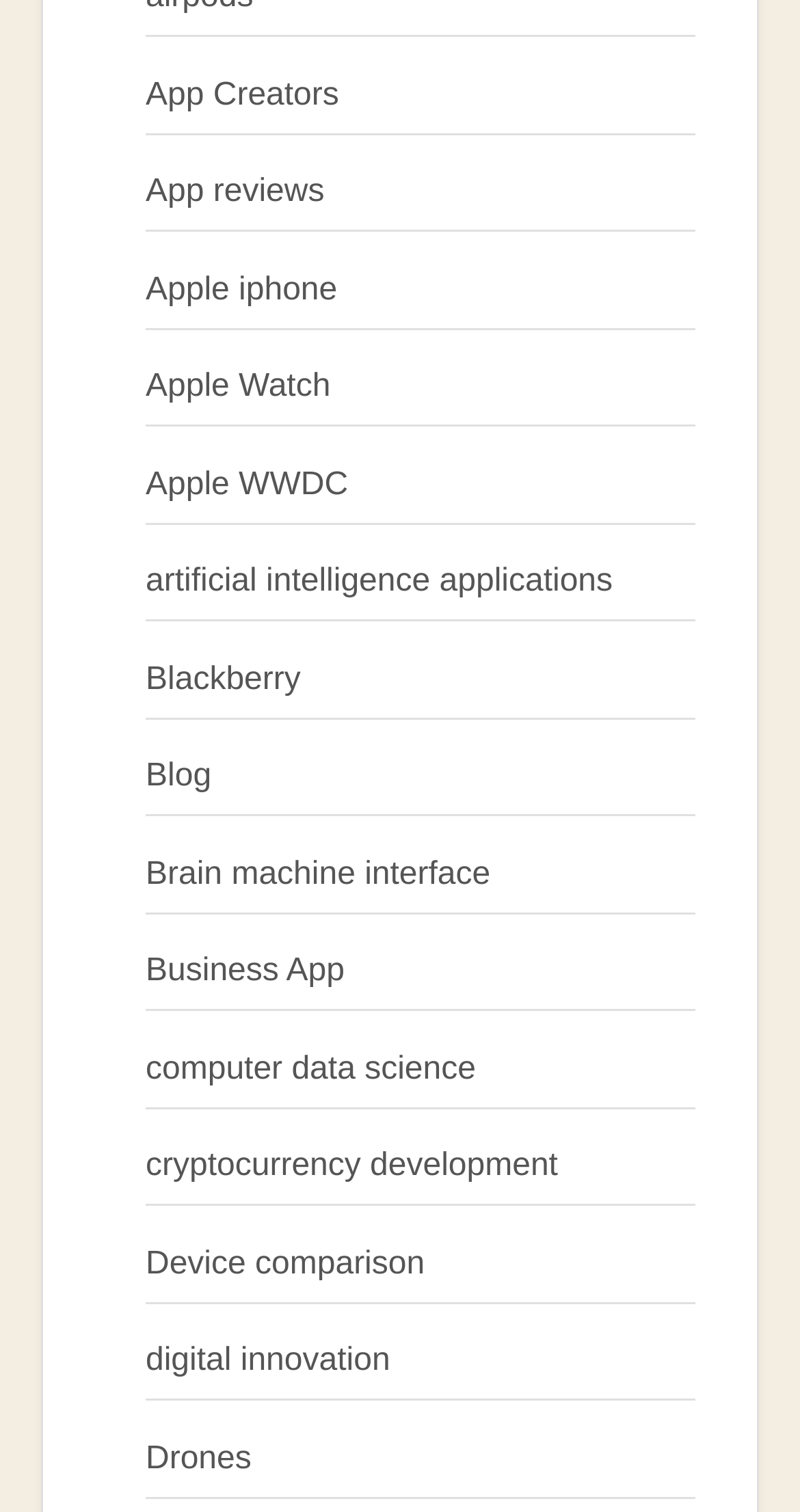Please determine the bounding box coordinates of the section I need to click to accomplish this instruction: "Search for something".

None